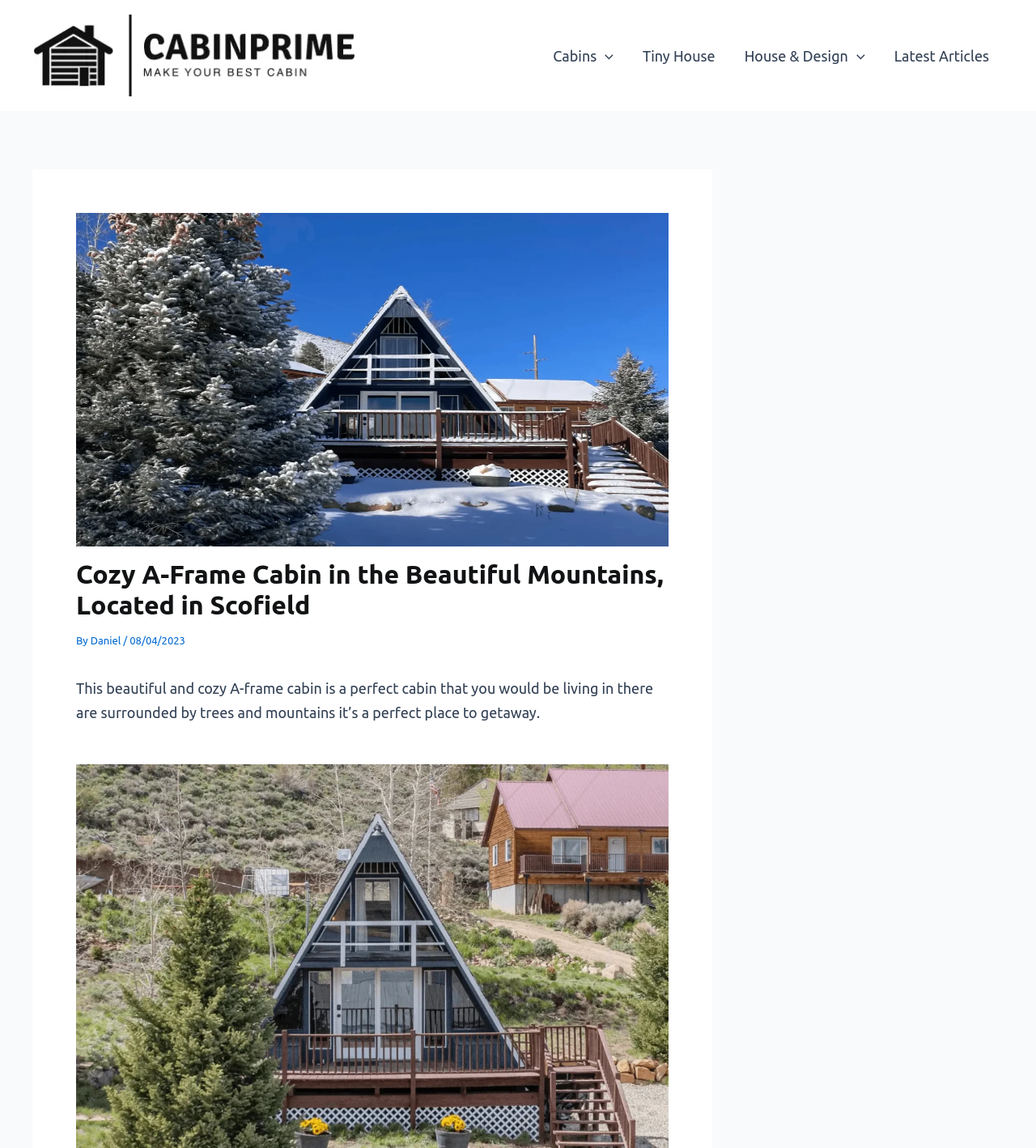Refer to the image and provide a thorough answer to this question:
What type of house is described in the article?

I found the type of house by reading the header section of the webpage, where it says 'Cozy A-Frame Cabin in the Beautiful Mountains, Located in Scofield'.